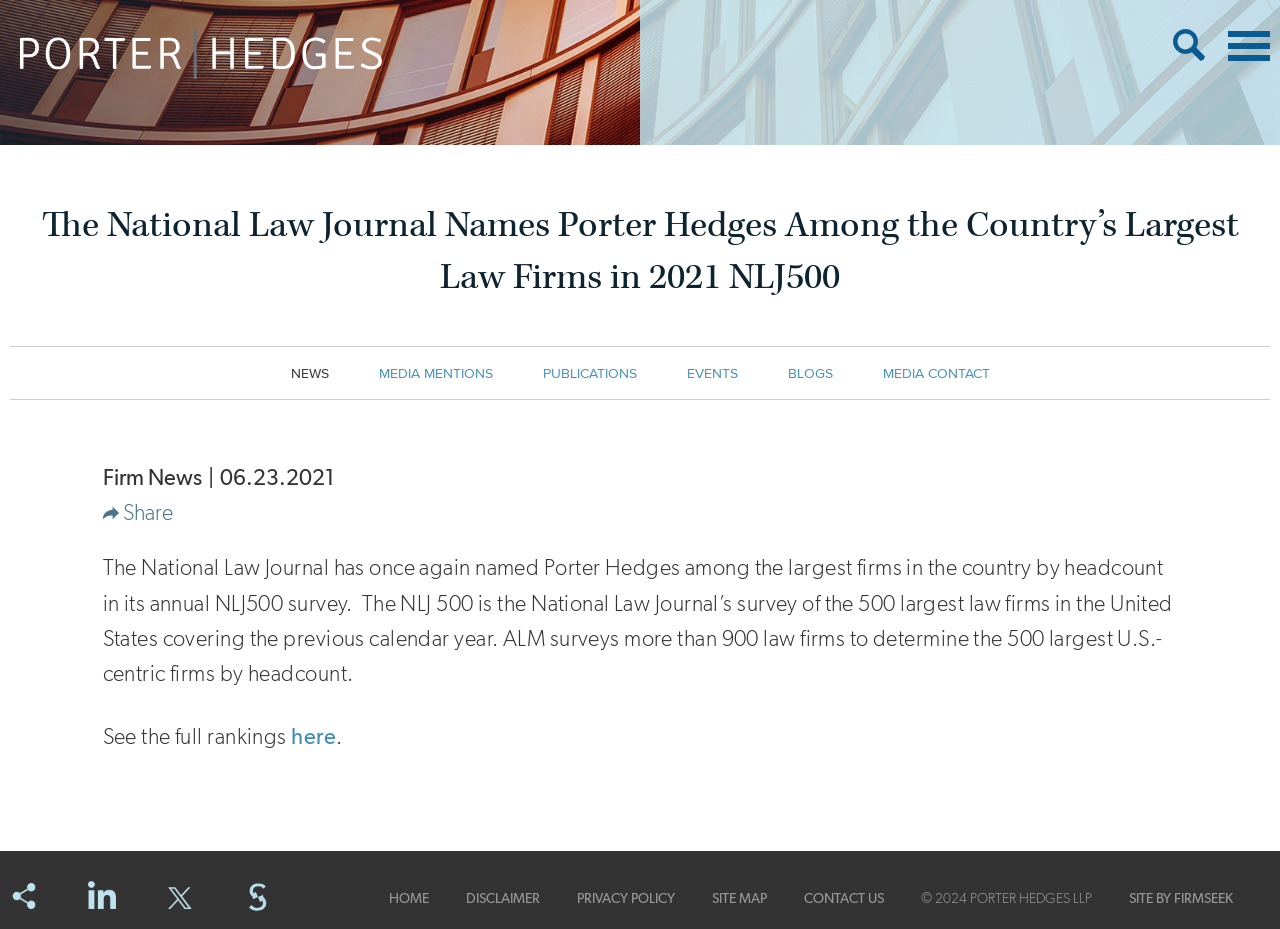Could you highlight the region that needs to be clicked to execute the instruction: "Click on the Porter Hedges LLP link"?

[0.016, 0.031, 0.298, 0.085]